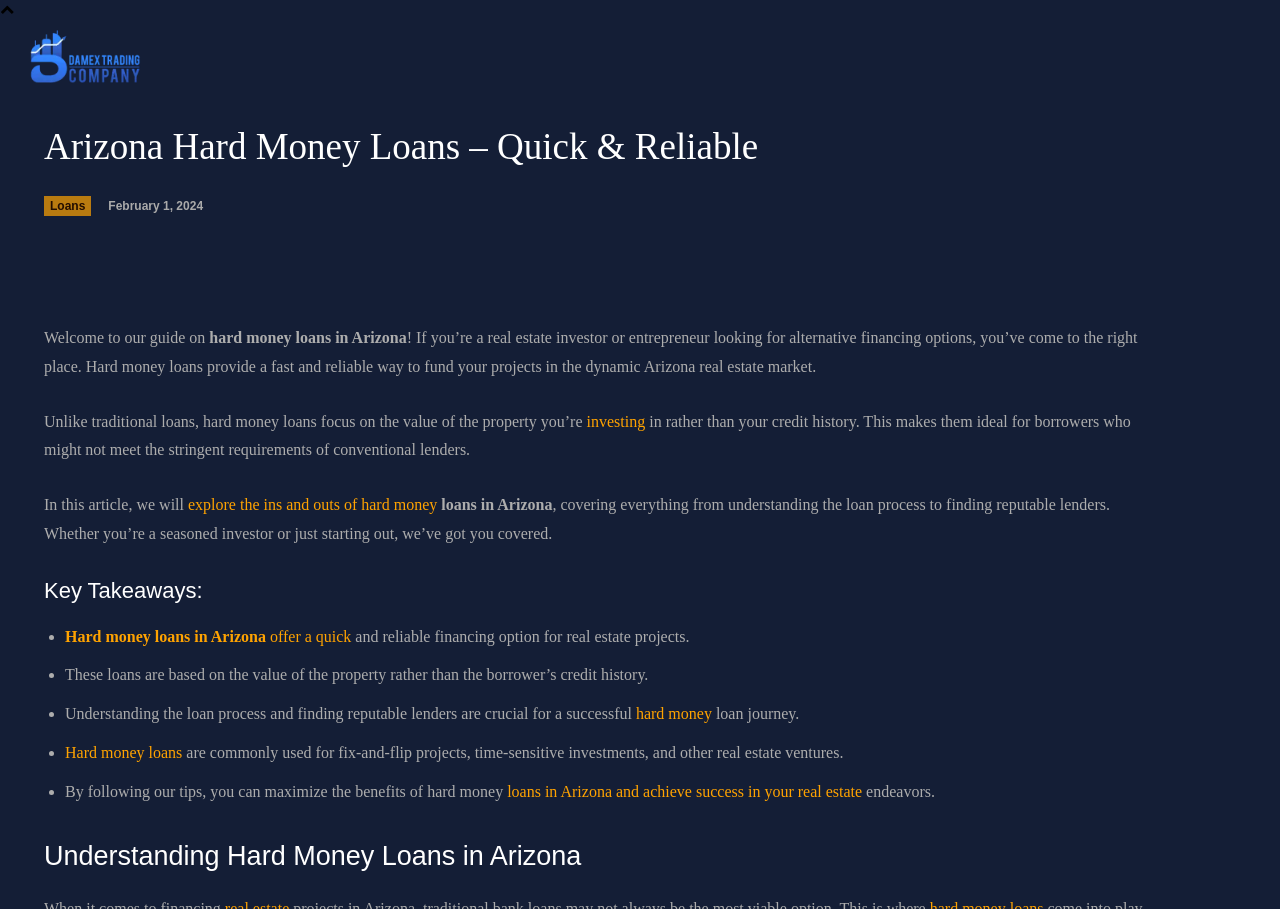Find the bounding box coordinates for the area that must be clicked to perform this action: "Click the 'Loans' link".

[0.034, 0.216, 0.071, 0.238]